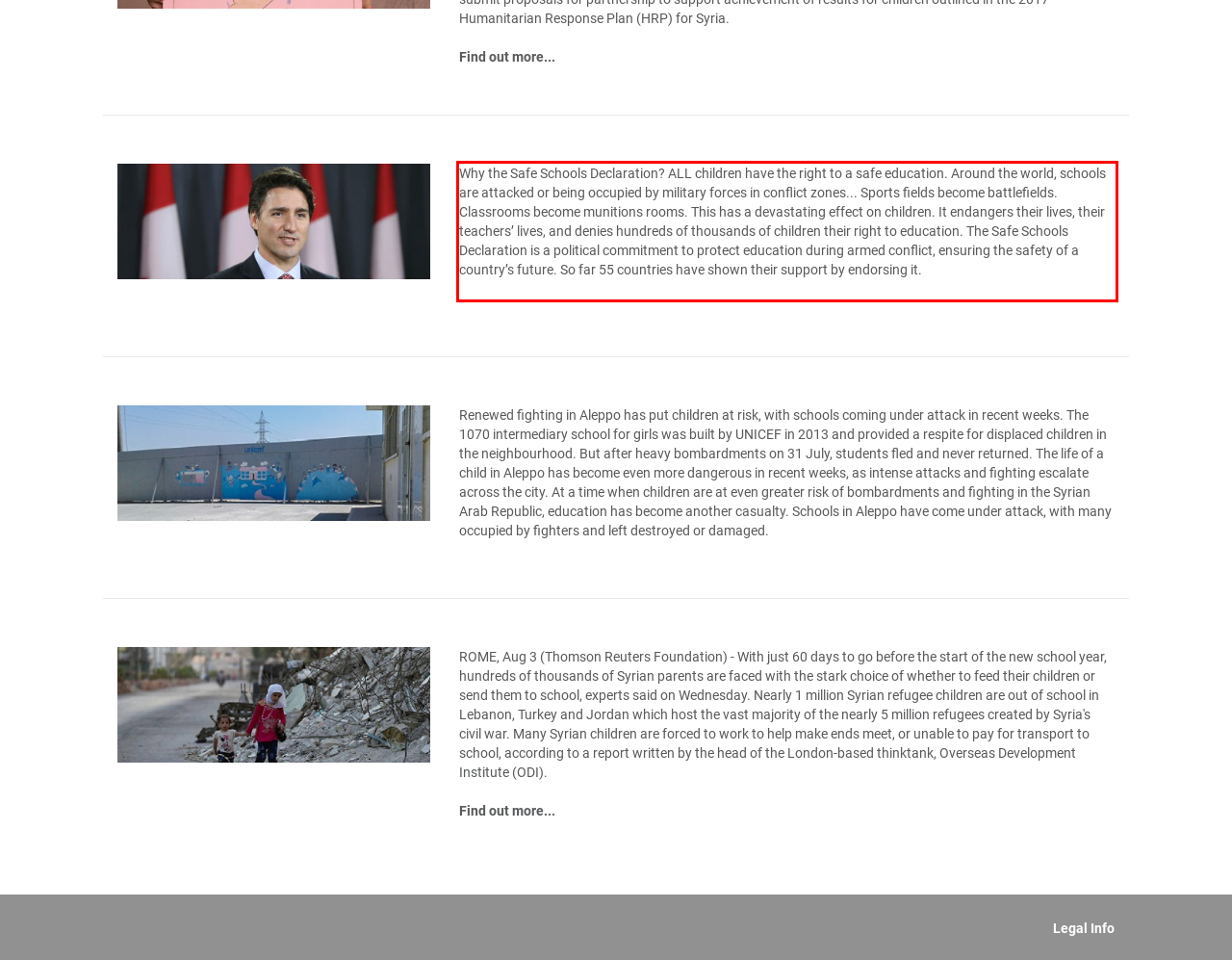Analyze the red bounding box in the provided webpage screenshot and generate the text content contained within.

Why the Safe Schools Declaration? ALL children have the right to a safe education. Around the world, schools are attacked or being occupied by military forces in conflict zones... Sports fields become battlefields. Classrooms become munitions rooms. This has a devastating effect on children. It endangers their lives, their teachers’ lives, and denies hundreds of thousands of children their right to education. The Safe Schools Declaration is a political commitment to protect education during armed conflict, ensuring the safety of a country’s future. So far 55 countries have shown their support by endorsing it.